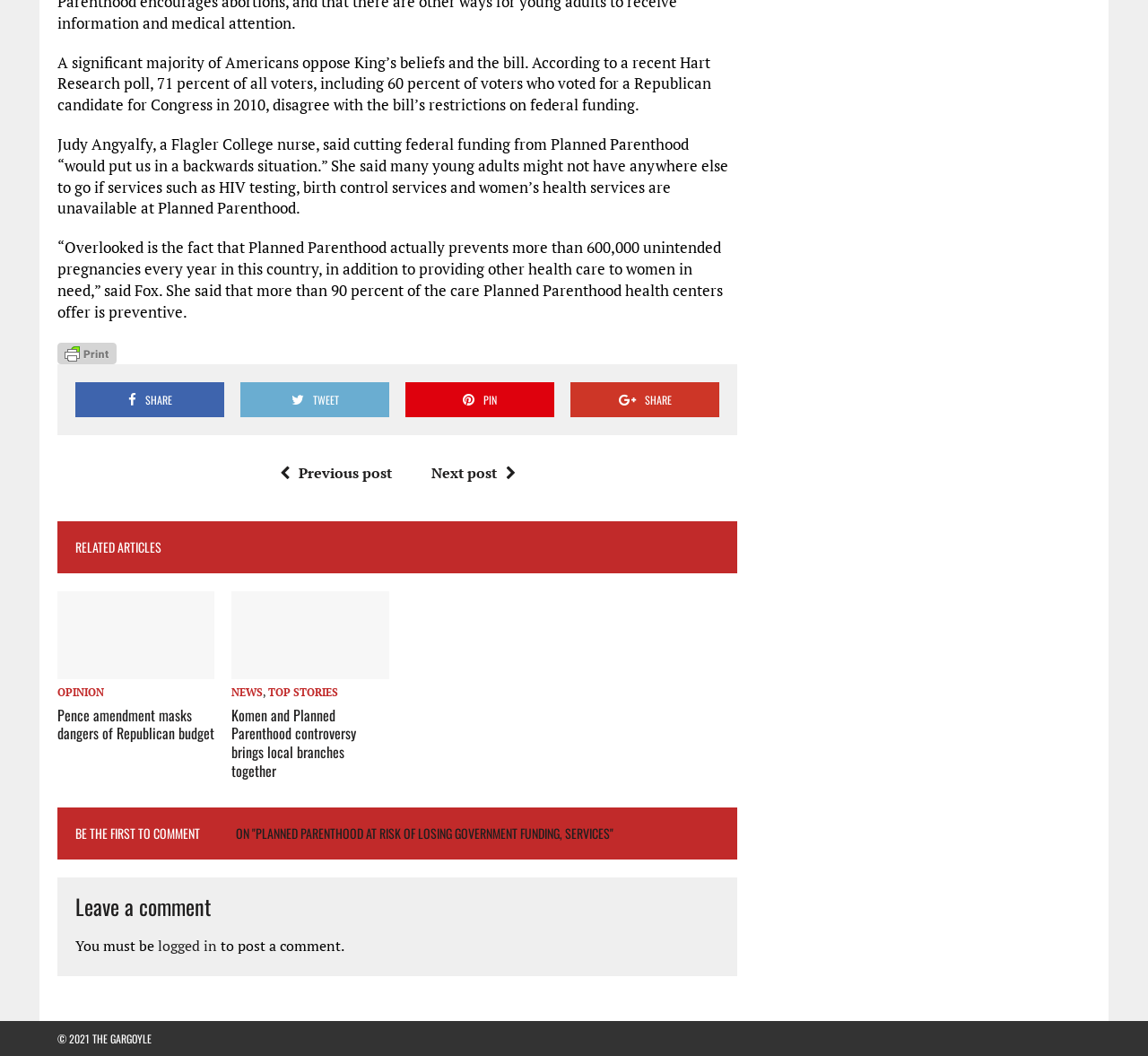Find and specify the bounding box coordinates that correspond to the clickable region for the instruction: "View related article 'Pence amendment masks dangers of Republican budget'".

[0.05, 0.667, 0.187, 0.705]